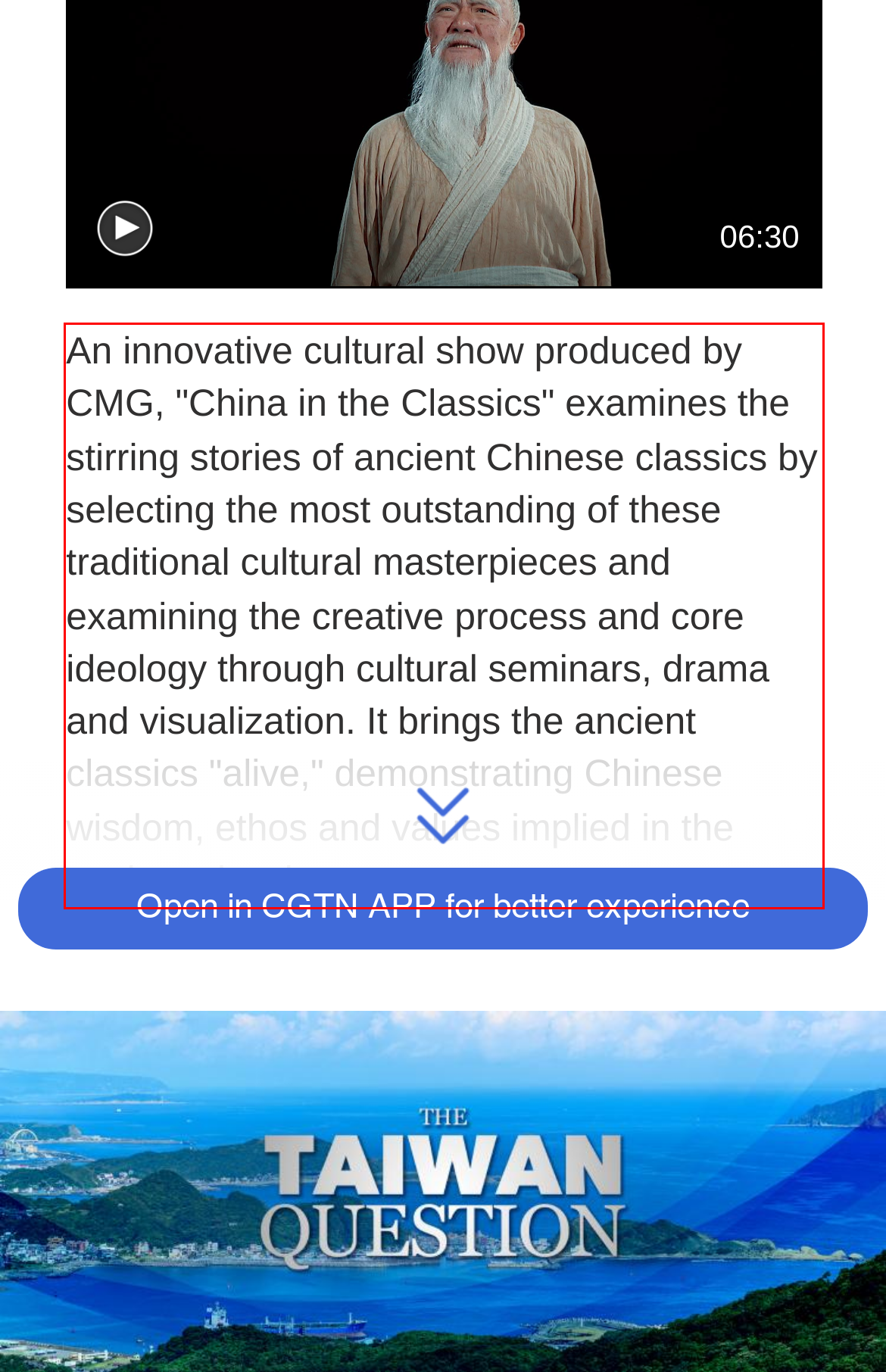Given the screenshot of the webpage, identify the red bounding box, and recognize the text content inside that red bounding box.

An innovative cultural show produced by CMG, "China in the Classics" examines the stirring stories of ancient Chinese classics by selecting the most outstanding of these traditional cultural masterpieces and examining the creative process and core ideology through cultural seminars, drama and visualization. It brings the ancient classics "alive," demonstrating Chinese wisdom, ethos and values implied in the ancient classics.